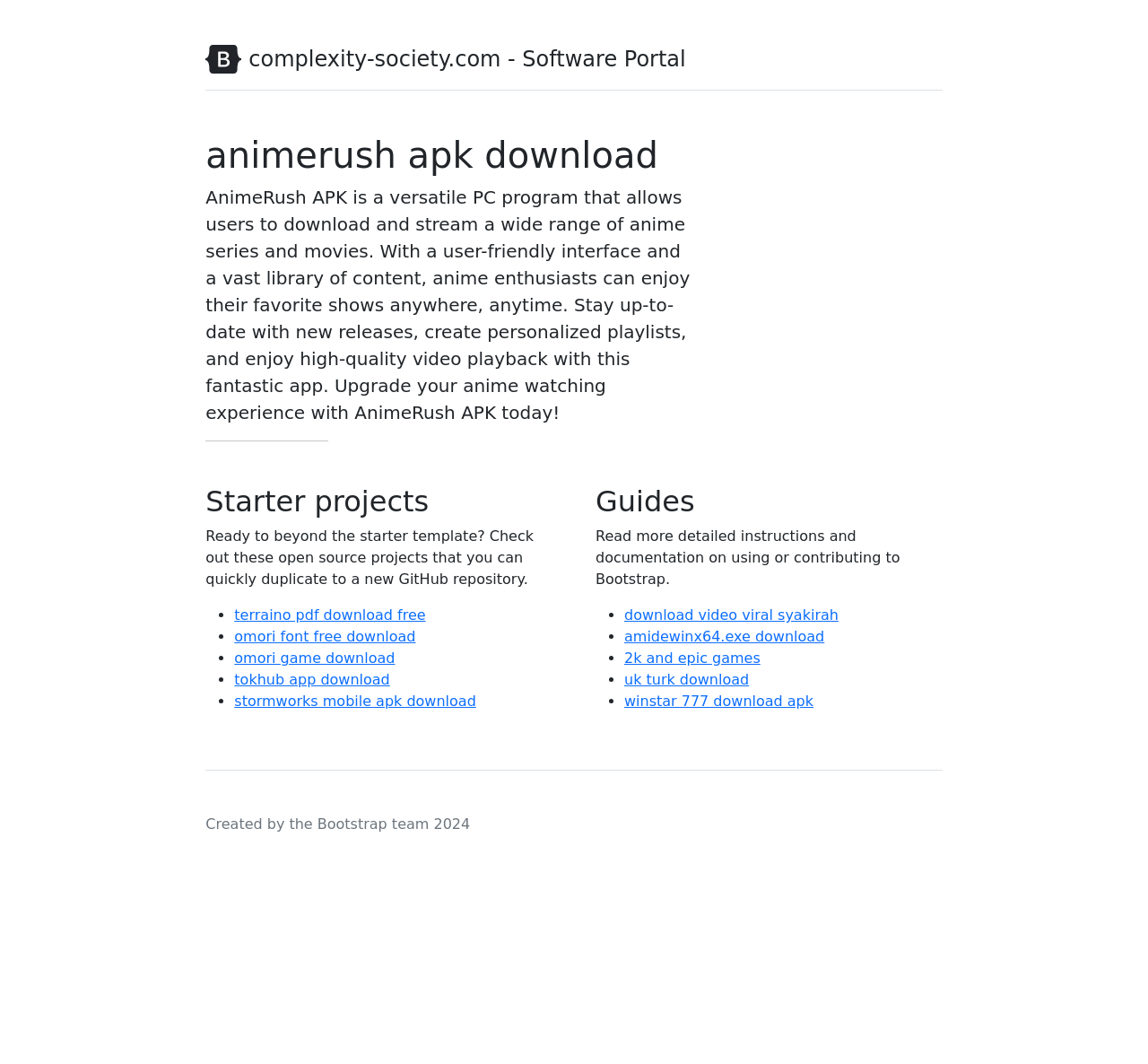Please find the bounding box coordinates of the section that needs to be clicked to achieve this instruction: "Check out the terraino pdf download free link".

[0.204, 0.57, 0.371, 0.586]